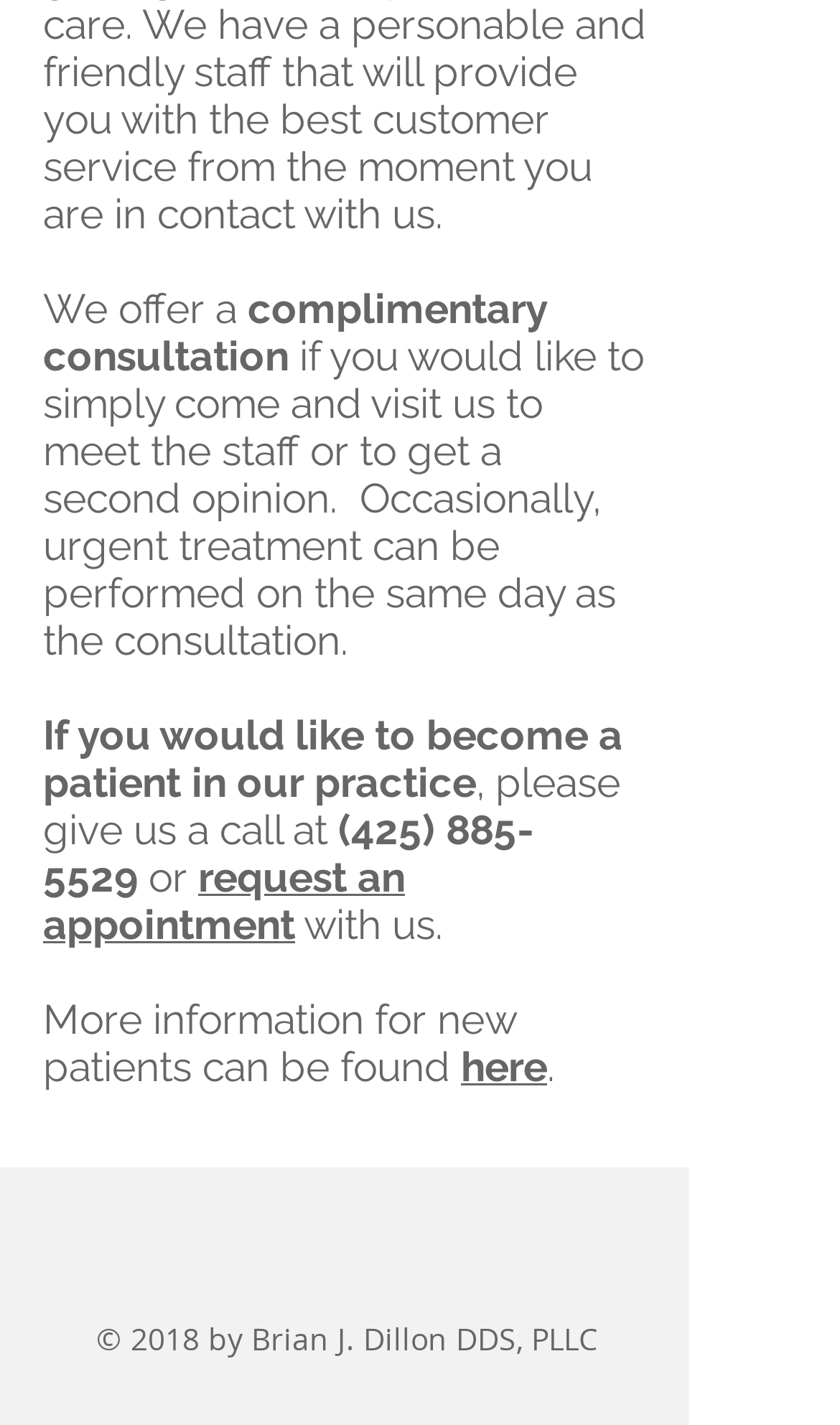Answer this question using a single word or a brief phrase:
Where can more information for new patients be found?

Here